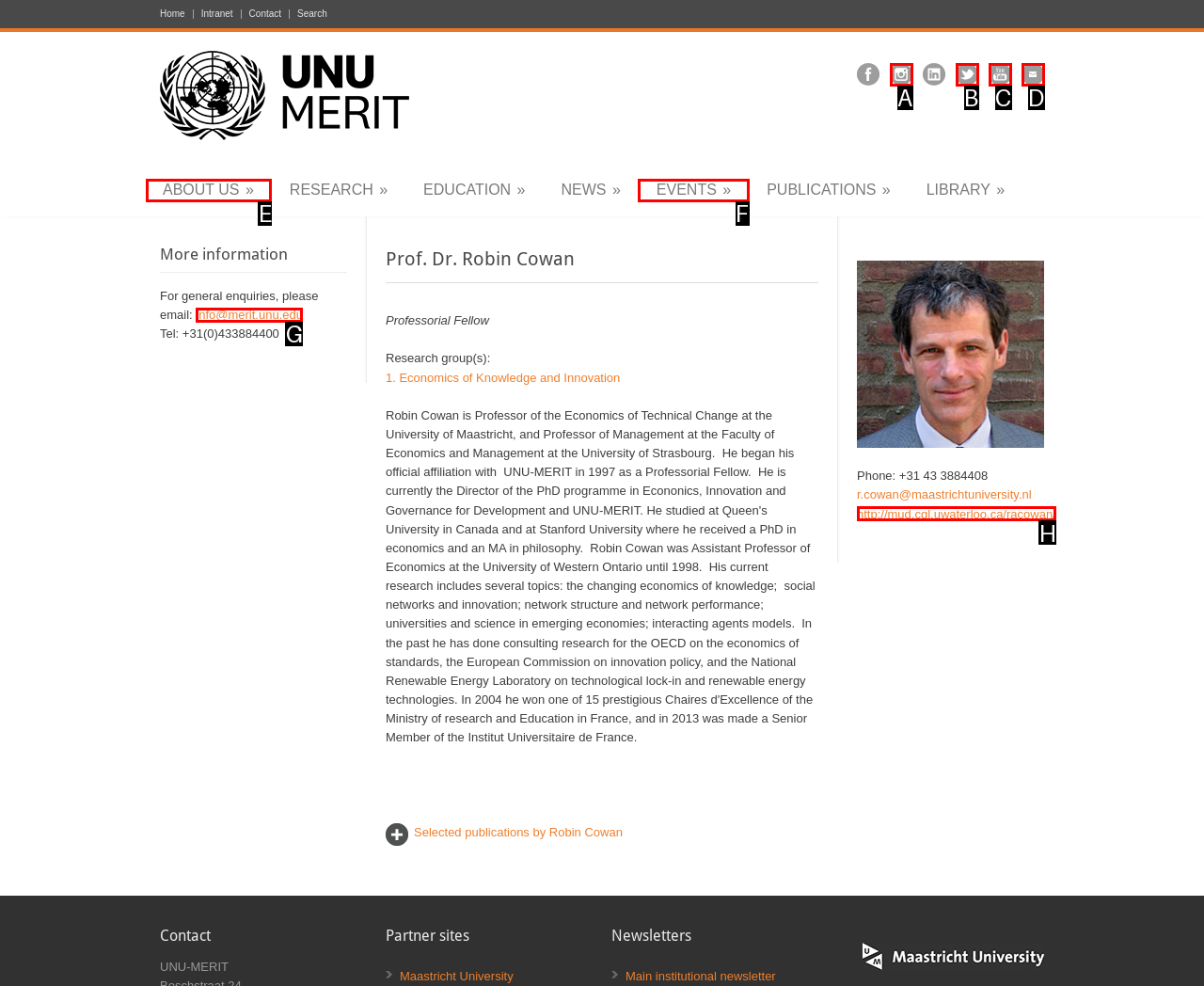Match the HTML element to the given description: http://mud.cgl.uwaterloo.ca/racowan/
Indicate the option by its letter.

H